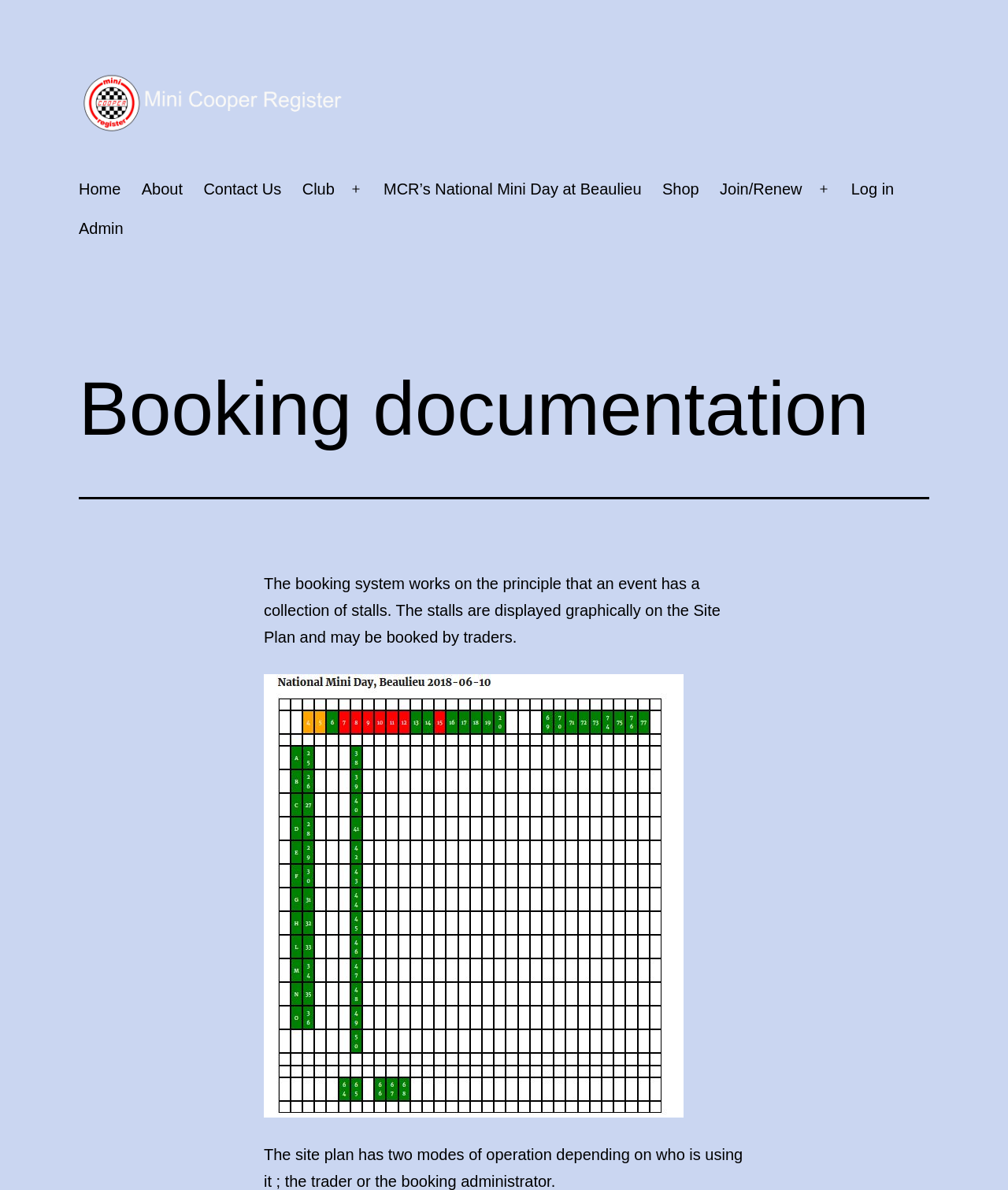Identify the bounding box coordinates of the element that should be clicked to fulfill this task: "View the booking documentation". The coordinates should be provided as four float numbers between 0 and 1, i.e., [left, top, right, bottom].

[0.078, 0.308, 0.922, 0.378]